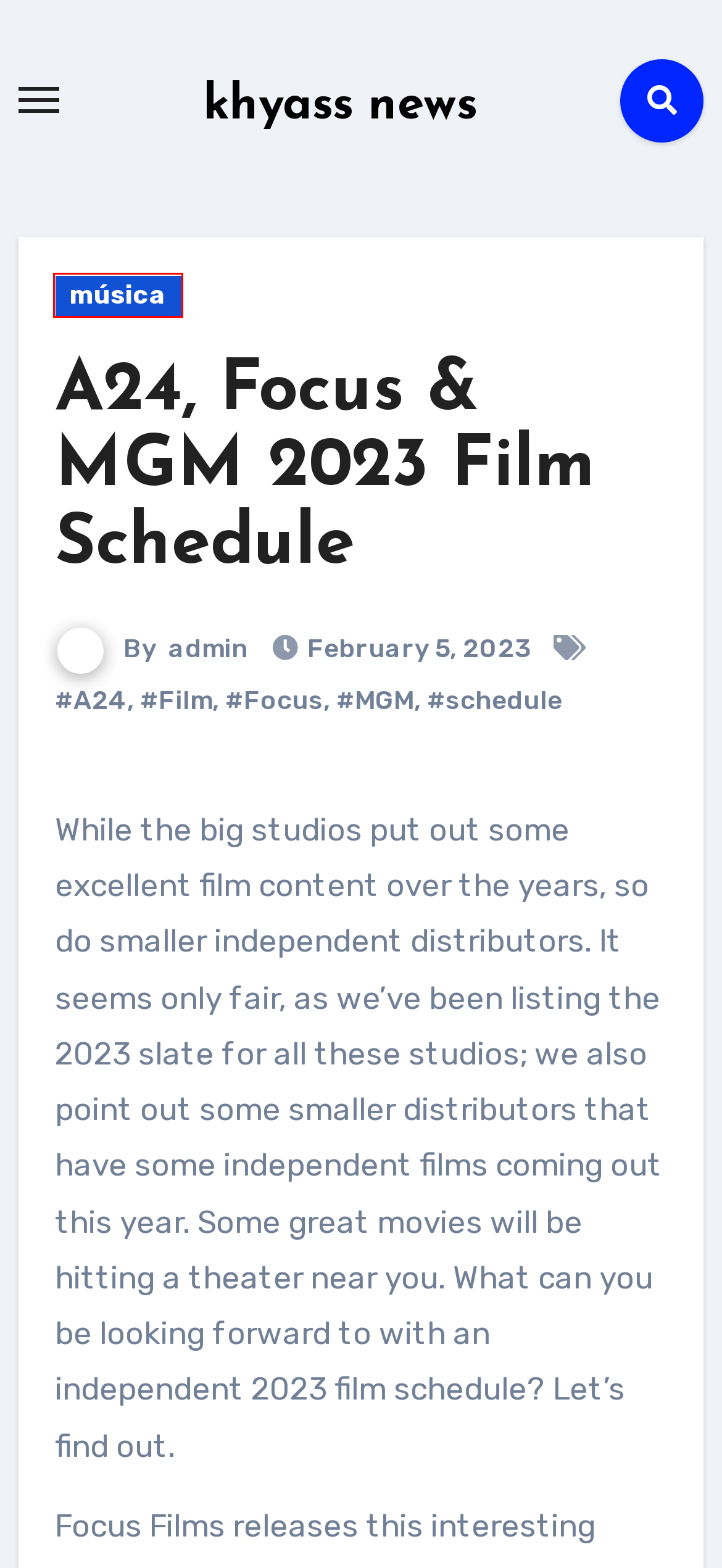Inspect the provided webpage screenshot, concentrating on the element within the red bounding box. Select the description that best represents the new webpage after you click the highlighted element. Here are the candidates:
A. MGM - khyass news
B. schedule - khyass news
C. A24 - khyass news
D. Film - khyass news
E. música - khyass news
F. Ritmos Brasileiros na Música Eletrônica: Uma Fusão de Culturas - khyass news
G. admin - khyass news
H. khyass news -

E